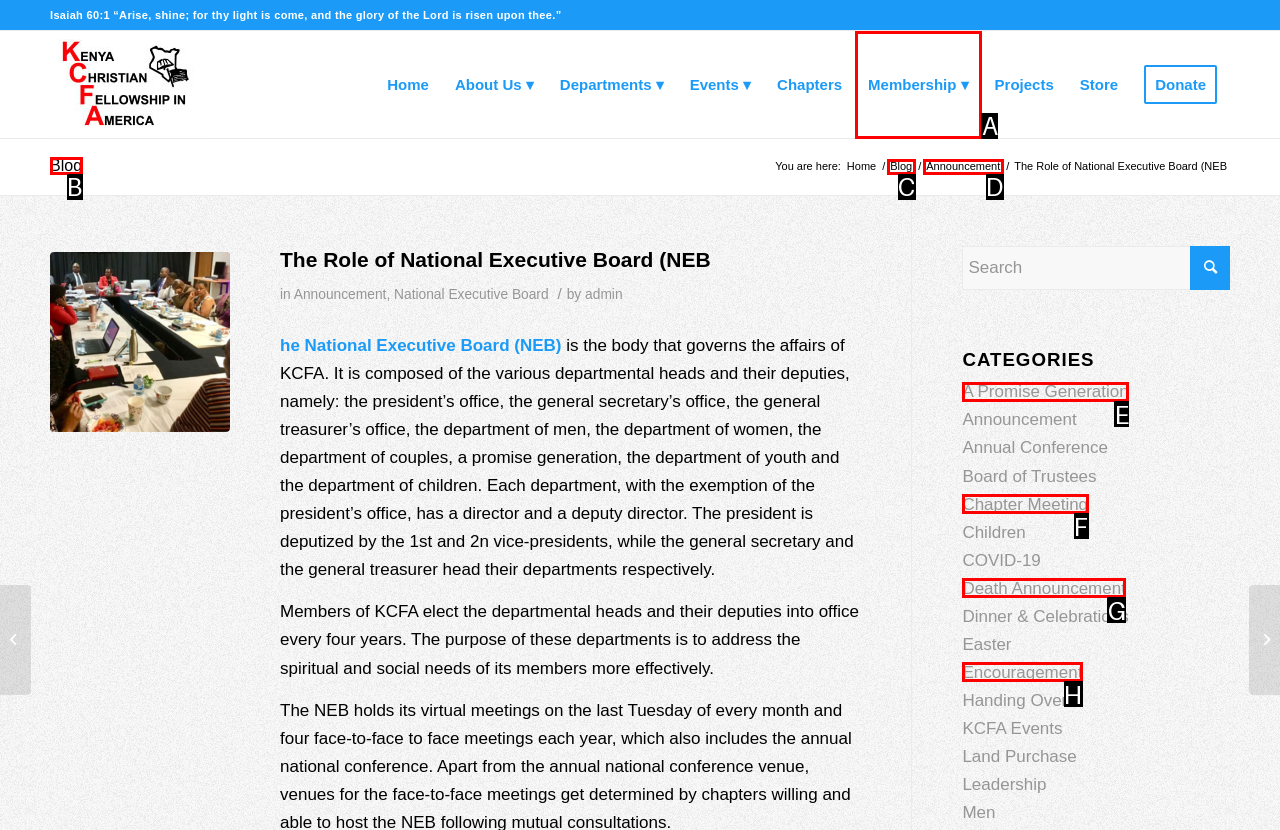Determine which letter corresponds to the UI element to click for this task: View the 'A Promise Generation' category
Respond with the letter from the available options.

E